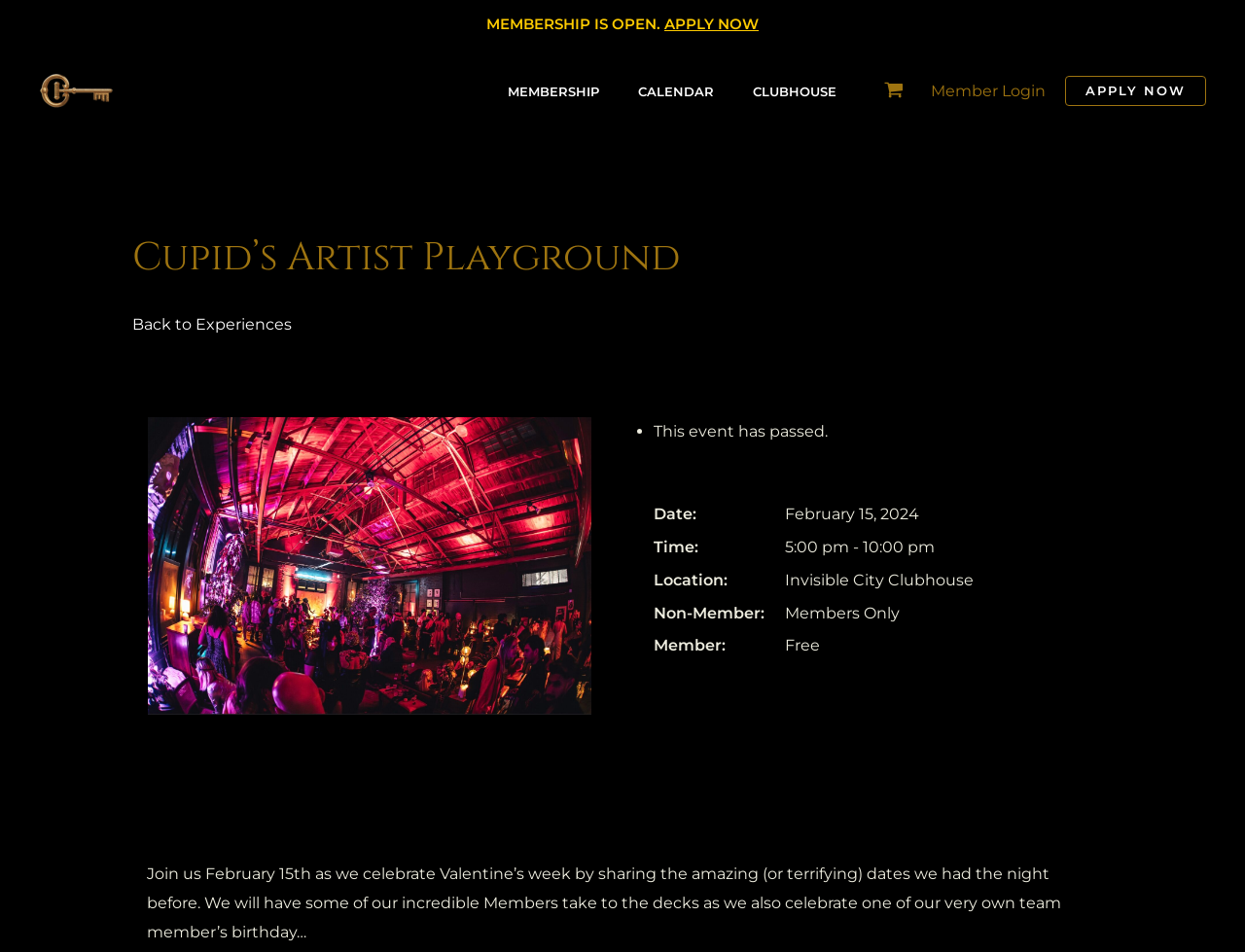Please determine the bounding box coordinates of the section I need to click to accomplish this instruction: "Click Retailer Tools".

None